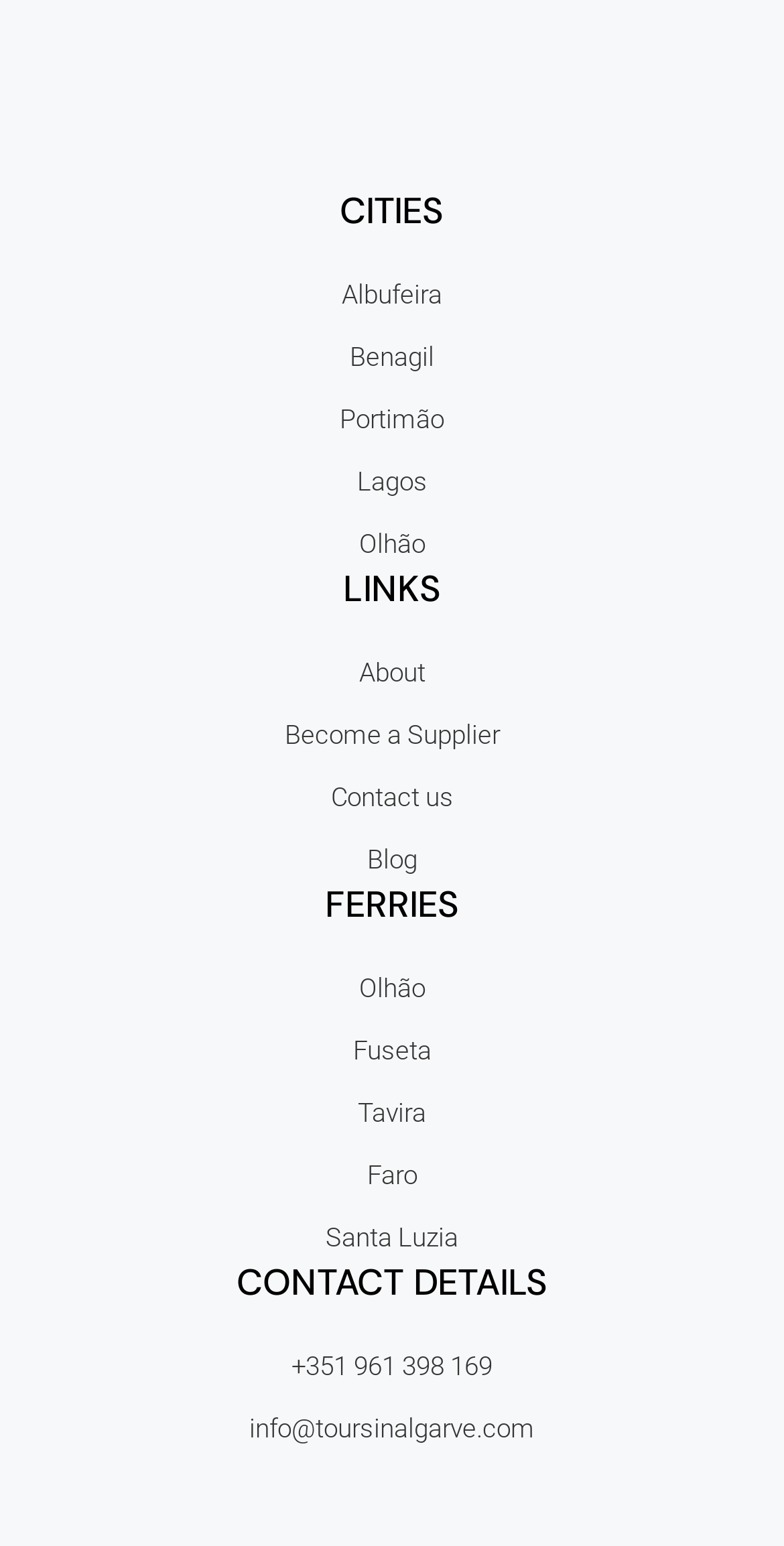Locate the bounding box coordinates of the element that needs to be clicked to carry out the instruction: "View Contact us". The coordinates should be given as four float numbers ranging from 0 to 1, i.e., [left, top, right, bottom].

[0.026, 0.499, 0.974, 0.533]